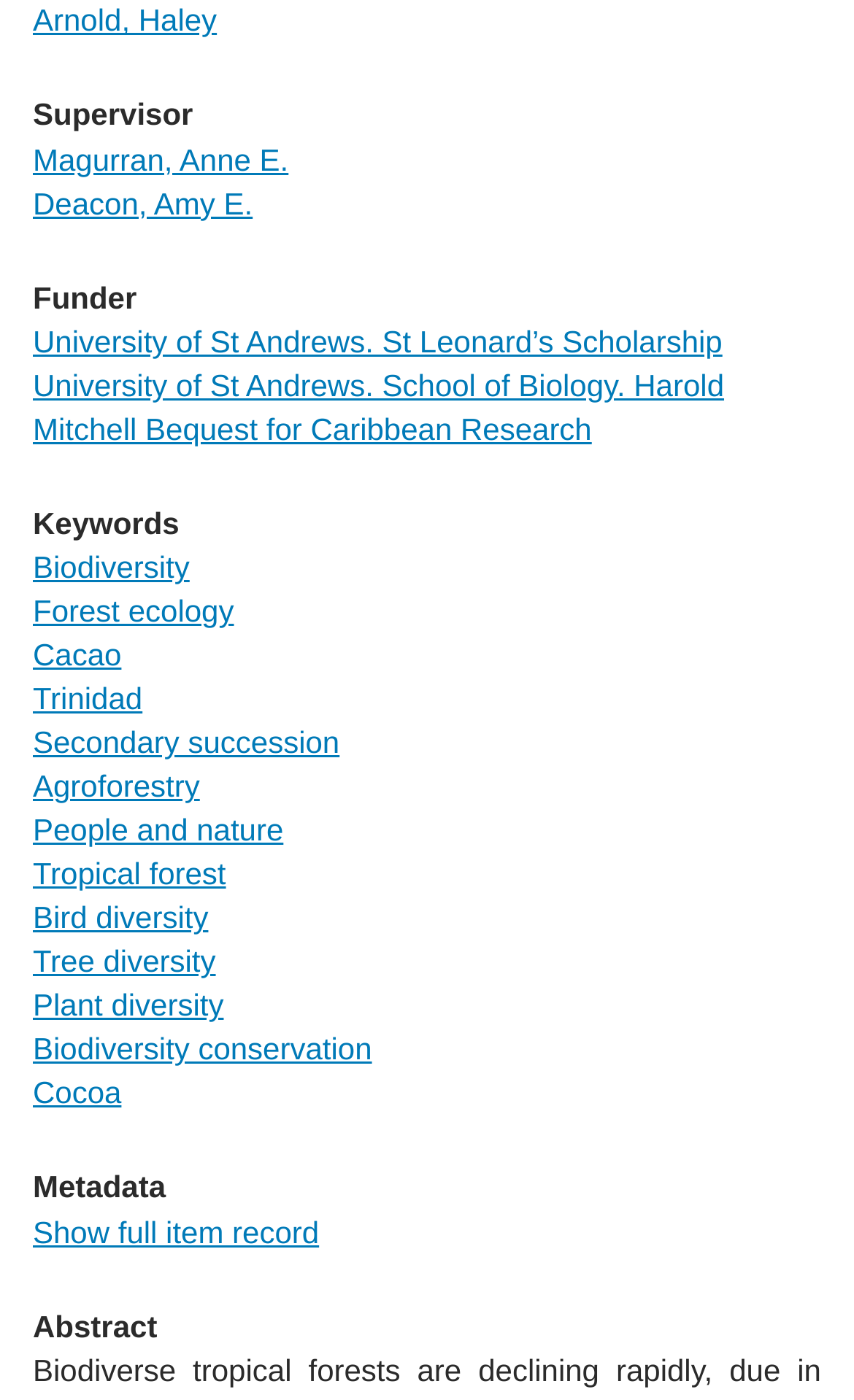Please find the bounding box for the following UI element description. Provide the coordinates in (top-left x, top-left y, bottom-right x, bottom-right y) format, with values between 0 and 1: Show full item record

[0.038, 0.867, 0.374, 0.892]